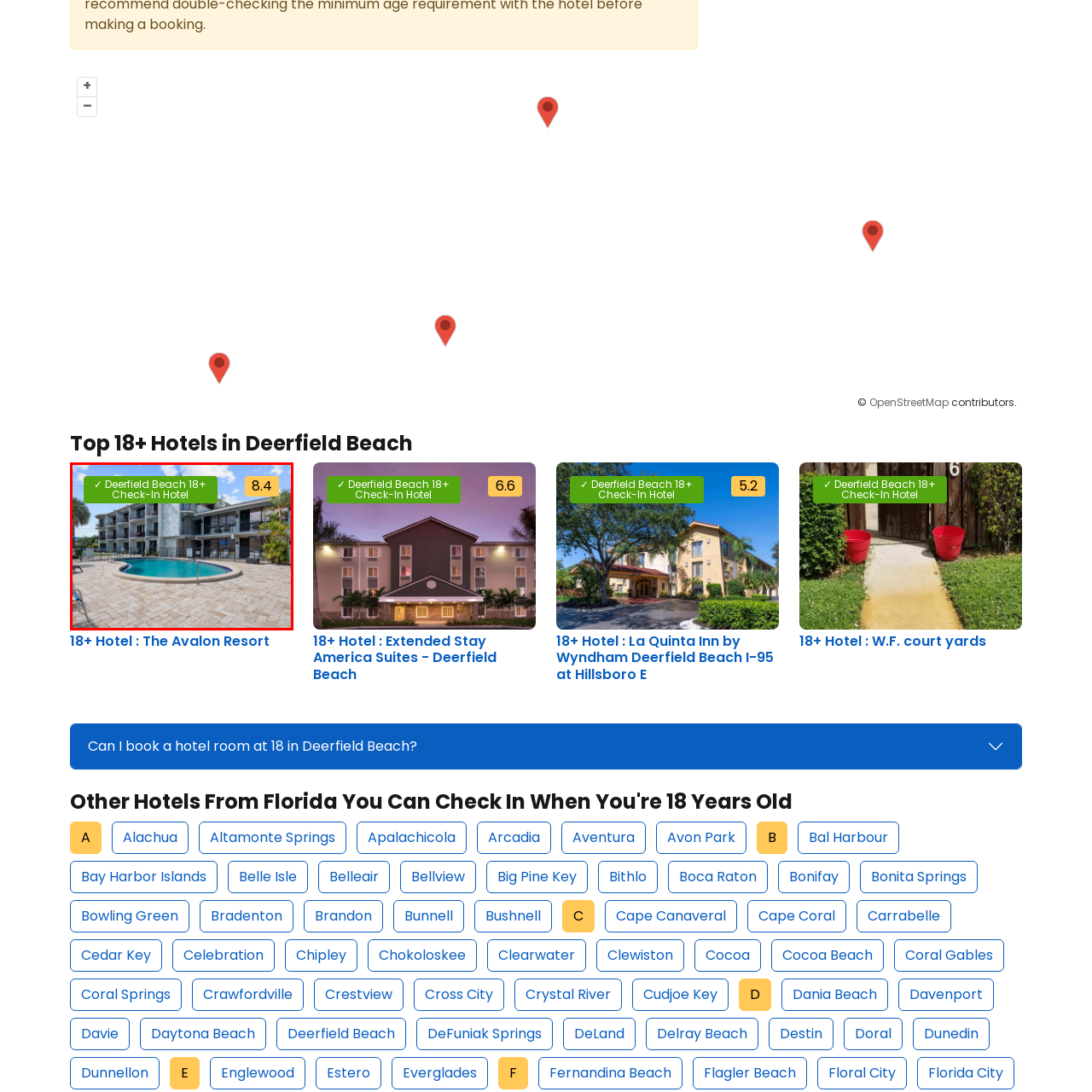What is the rating of the hotel?
Please look at the image marked with a red bounding box and provide a one-word or short-phrase answer based on what you see.

8.4